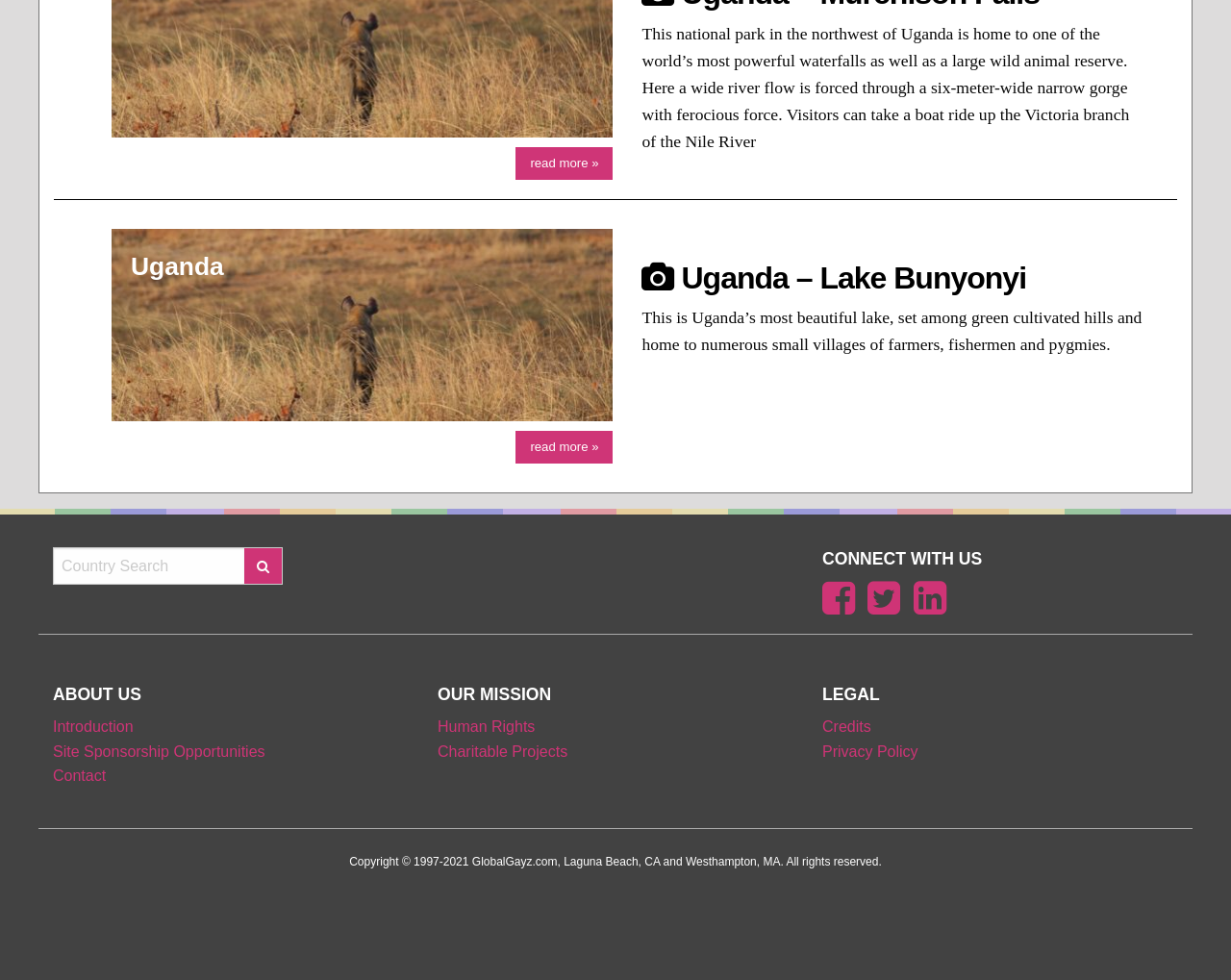Identify the bounding box coordinates of the area that should be clicked in order to complete the given instruction: "Read more about Uganda". The bounding box coordinates should be four float numbers between 0 and 1, i.e., [left, top, right, bottom].

[0.419, 0.15, 0.498, 0.183]